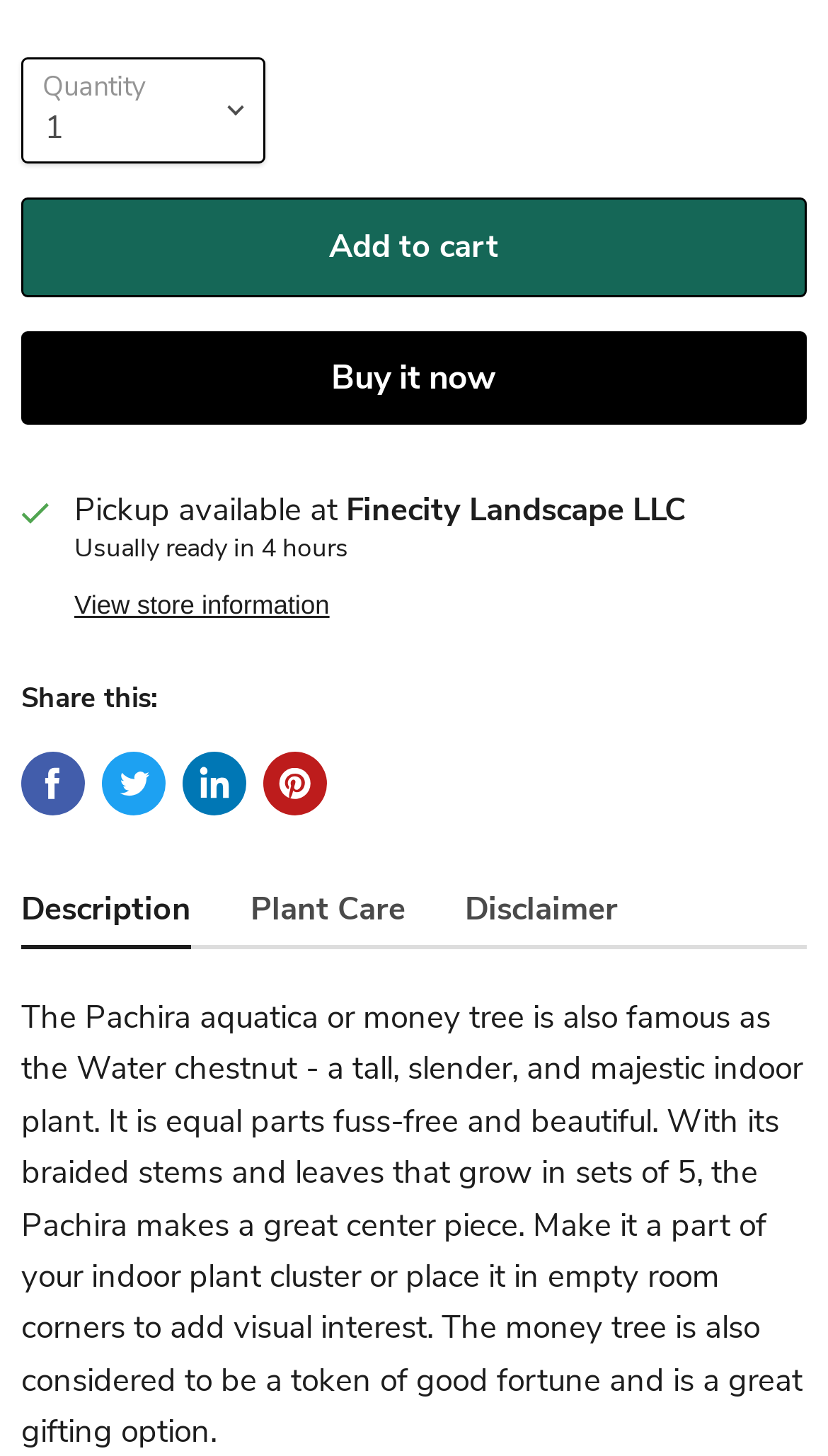How many tabs are available in the tablist?
Refer to the screenshot and answer in one word or phrase.

3